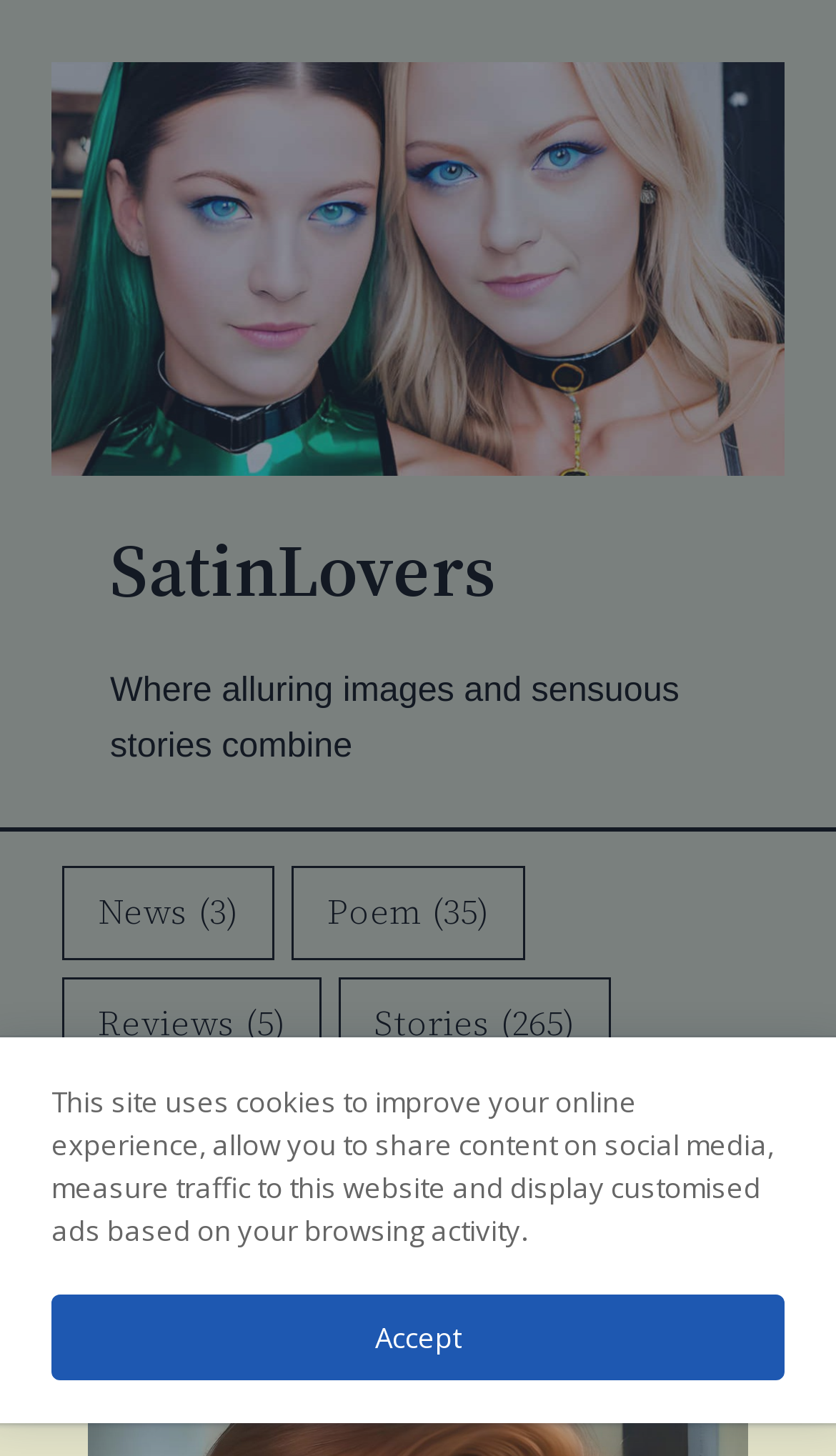Give a concise answer using one word or a phrase to the following question:
What is the total number of stories?

265